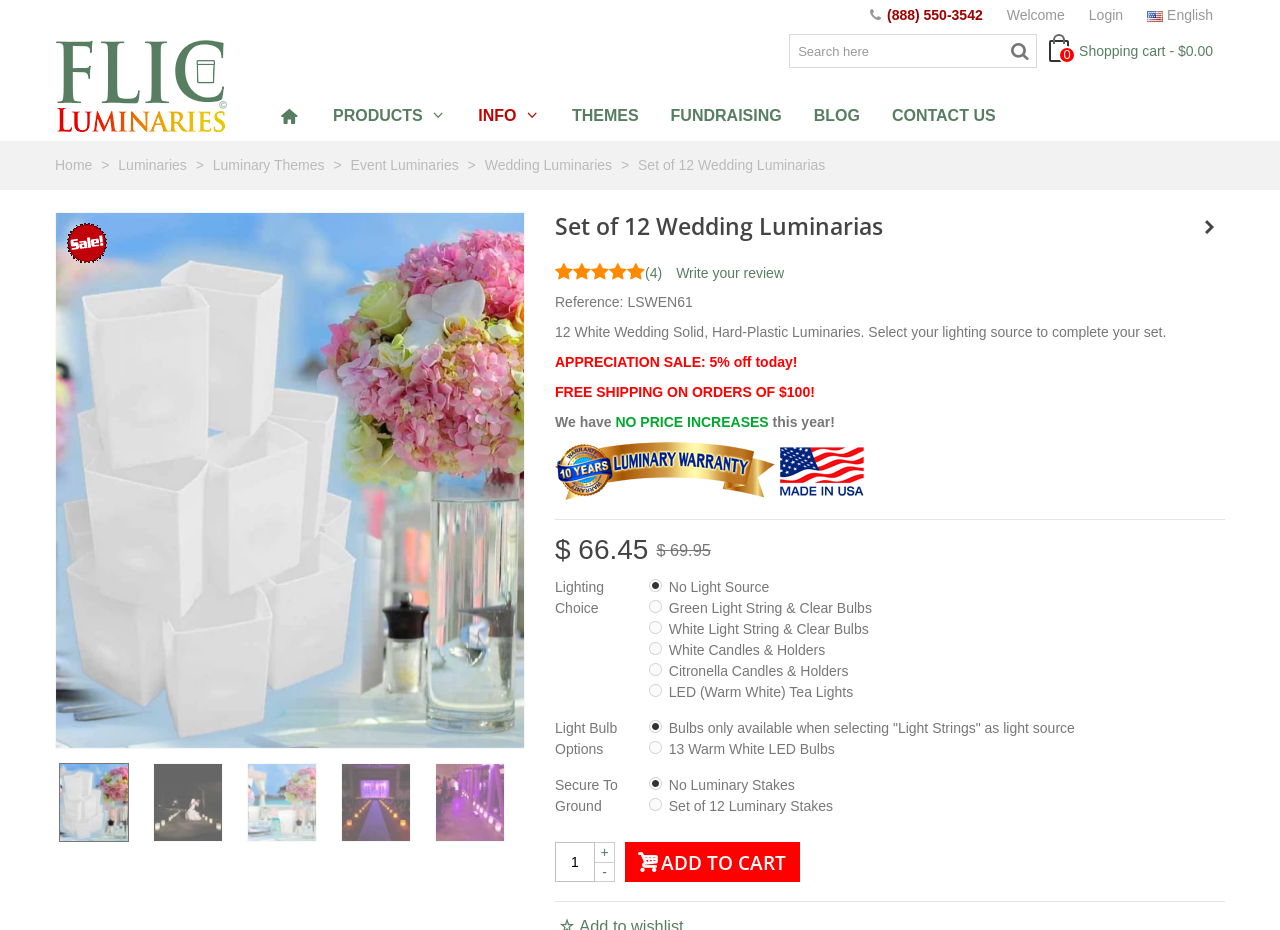Analyze the image and deliver a detailed answer to the question: What is the default lighting choice for the Set of 12 Wedding Luminaries?

According to the webpage, the default lighting choice for the Set of 12 Wedding Luminaries is 'No Light Source', which means that the customer does not select any lighting option.